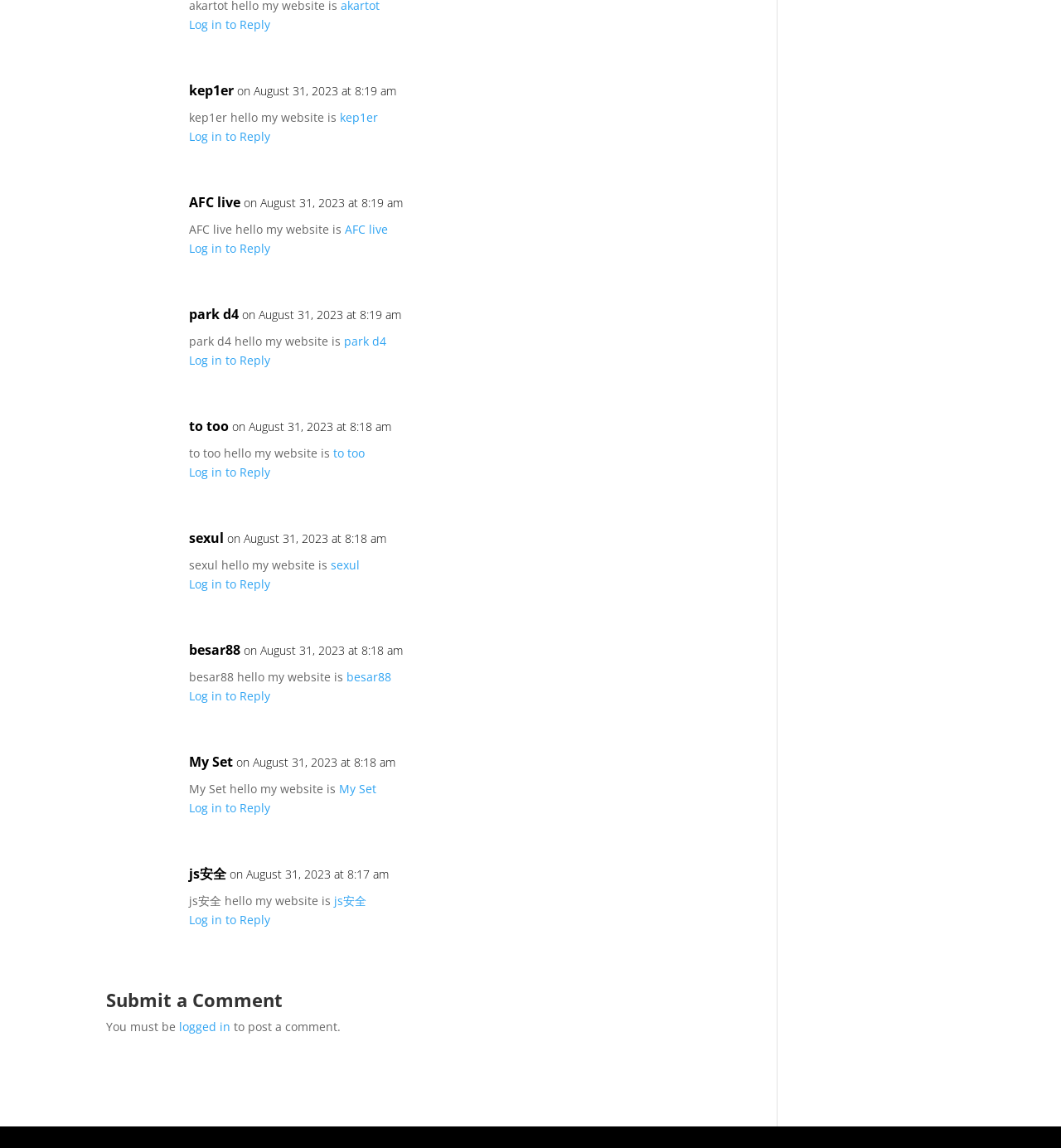Pinpoint the bounding box coordinates of the area that should be clicked to complete the following instruction: "View park d4's profile". The coordinates must be given as four float numbers between 0 and 1, i.e., [left, top, right, bottom].

[0.324, 0.29, 0.364, 0.304]